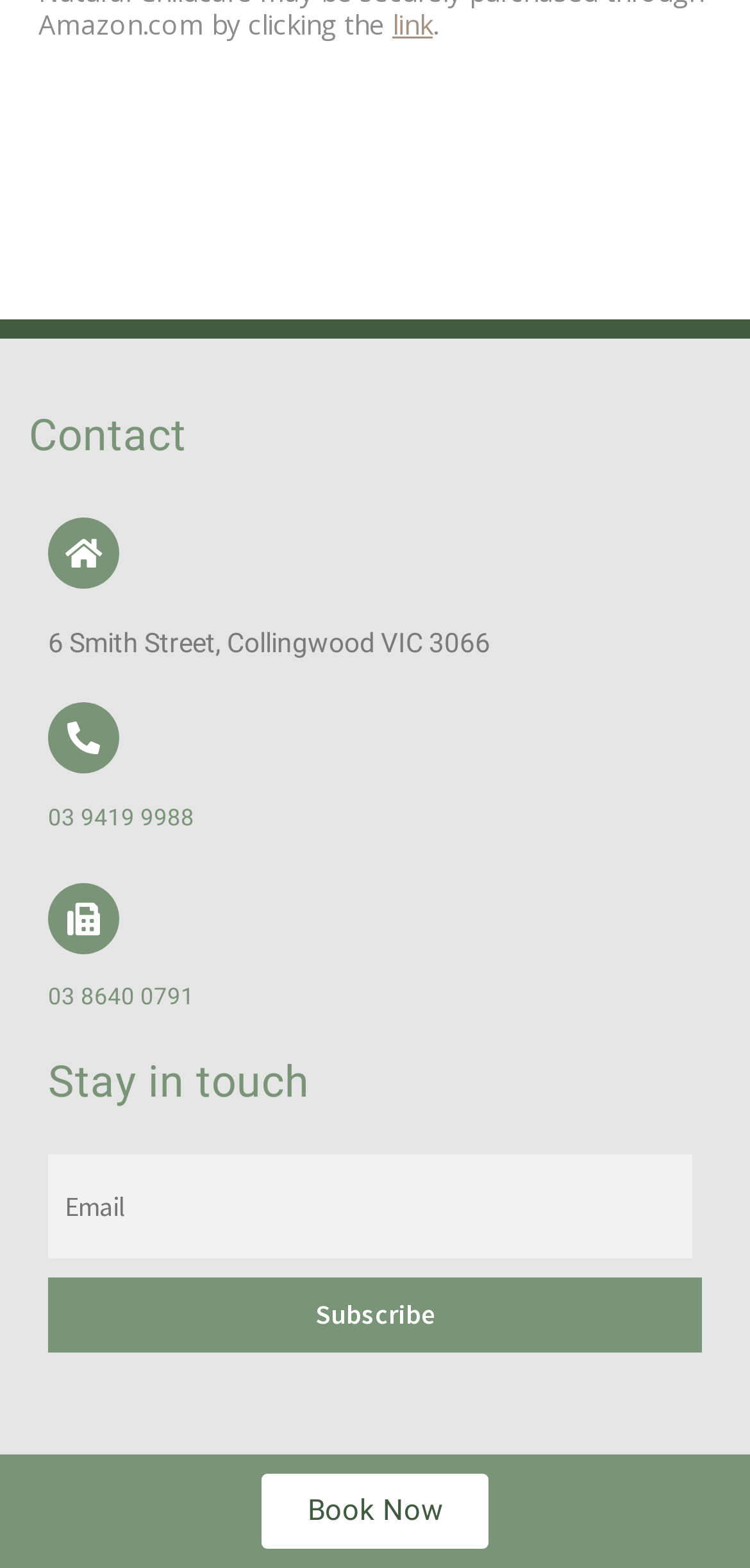Respond with a single word or phrase to the following question:
What is the button below the textbox for?

Subscribe